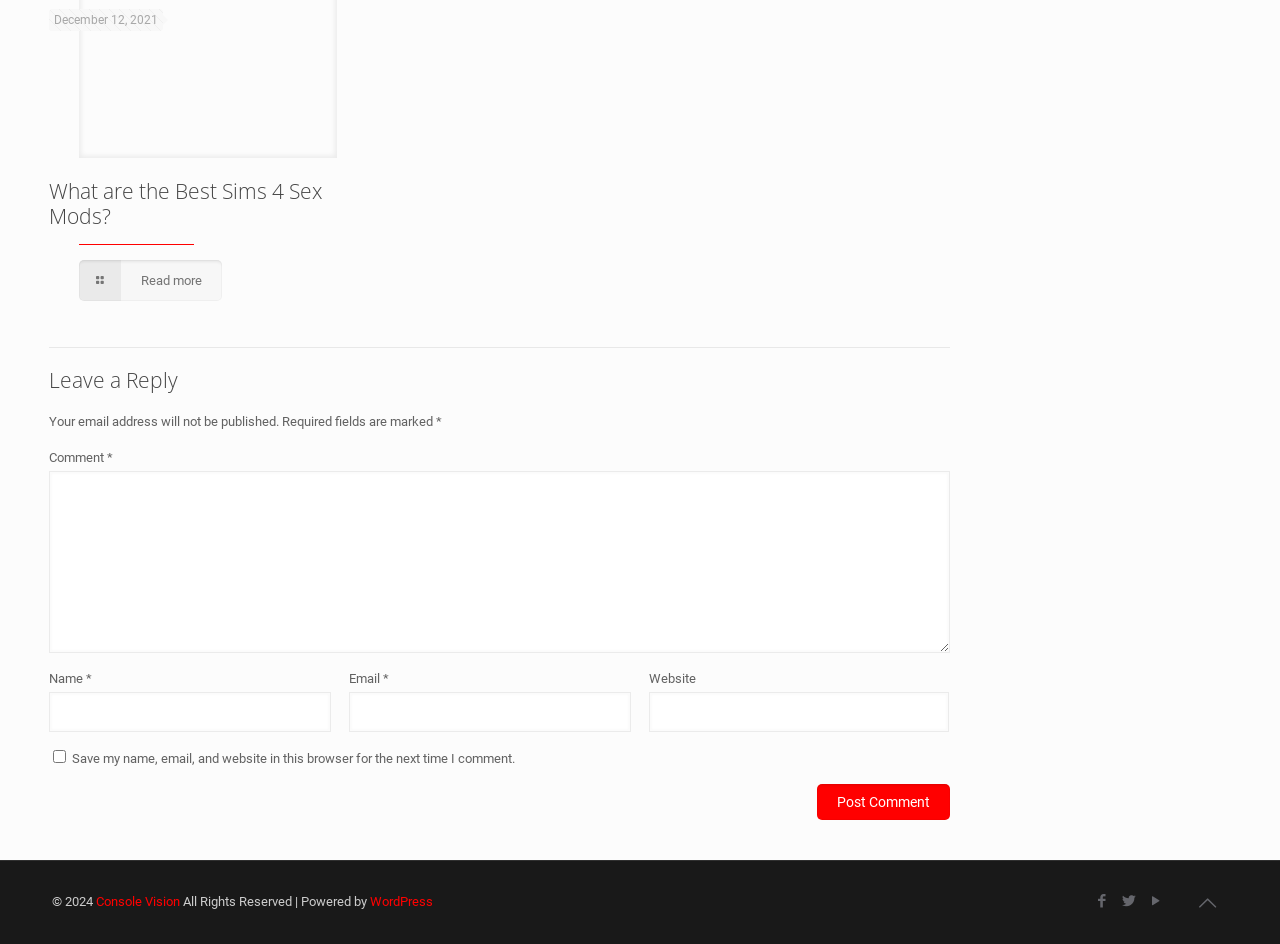What is the date mentioned on the webpage?
Answer the question using a single word or phrase, according to the image.

December 12, 2021